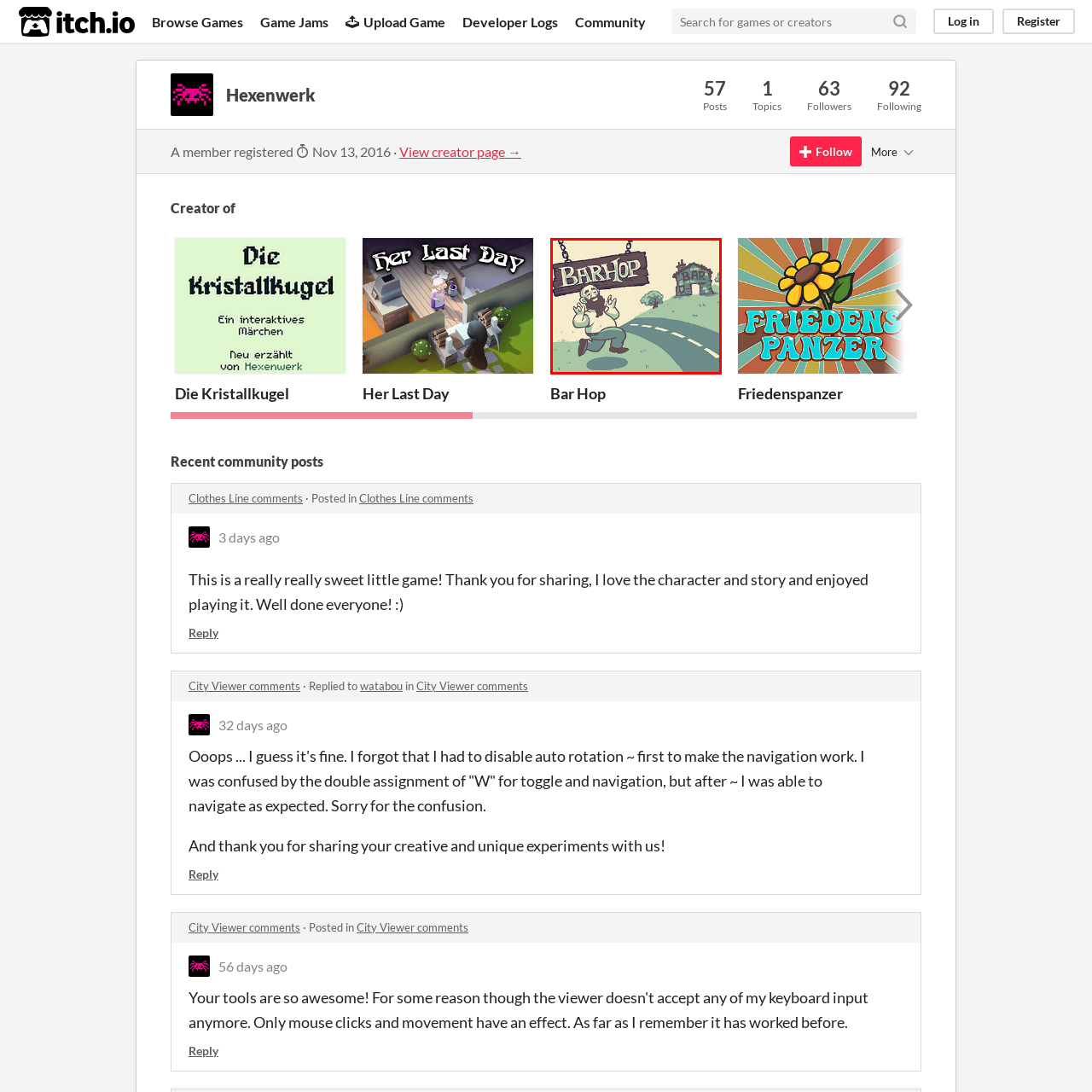What is written on the sign above the character?
Direct your attention to the highlighted area in the red bounding box of the image and provide a detailed response to the question.

The large wooden sign hanging from chains above the character prominently displays the game's title 'Bar Hop' in playful lettering, which suggests that the game is about a fun and adventurous experience.